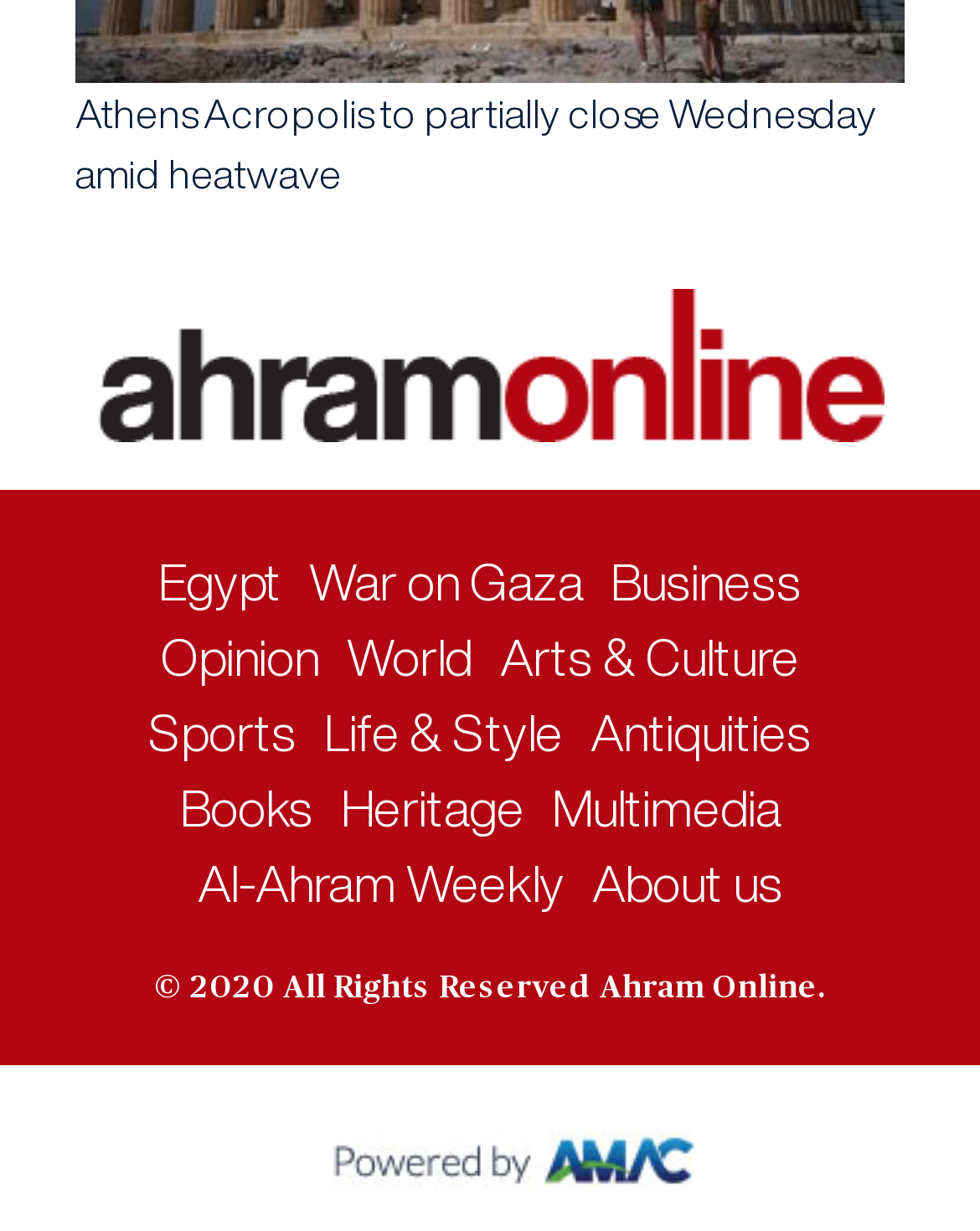Respond with a single word or phrase:
What is the topic of the first link?

Athens Acropolis